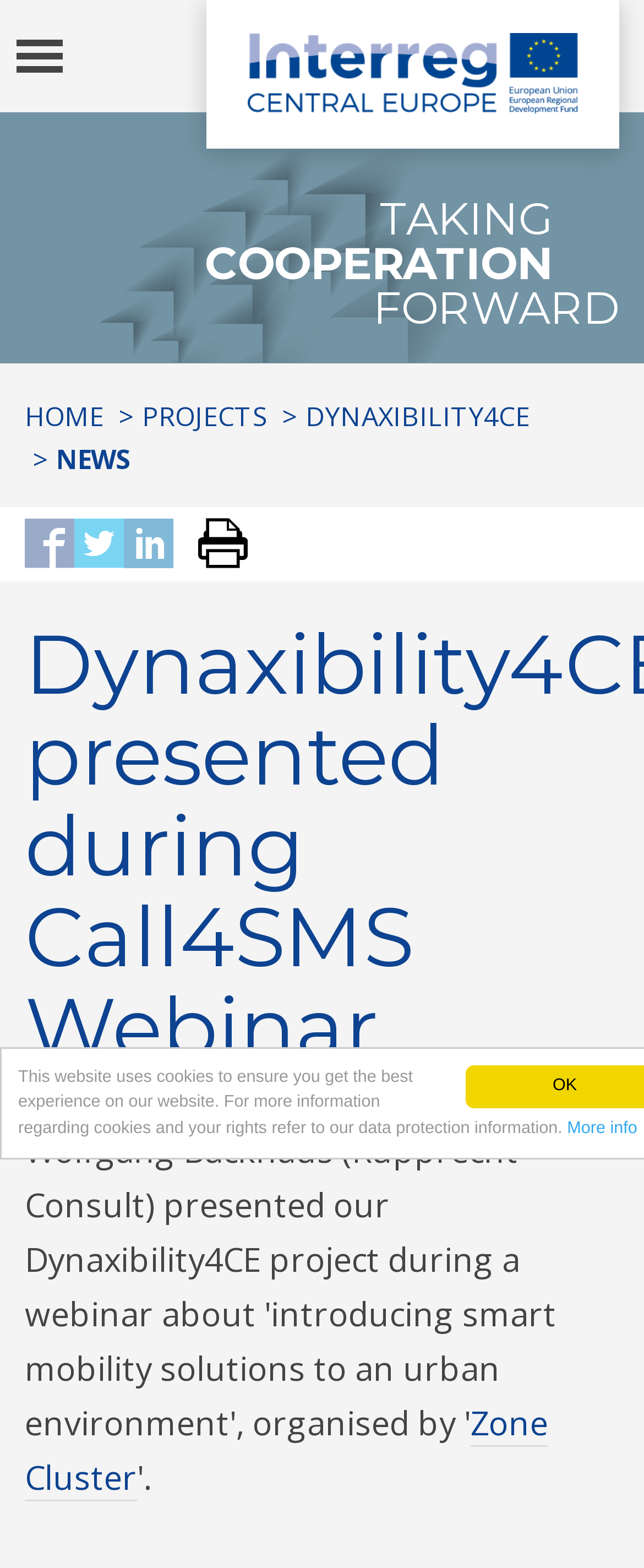Could you specify the bounding box coordinates for the clickable section to complete the following instruction: "go to home page"?

[0.038, 0.254, 0.162, 0.278]